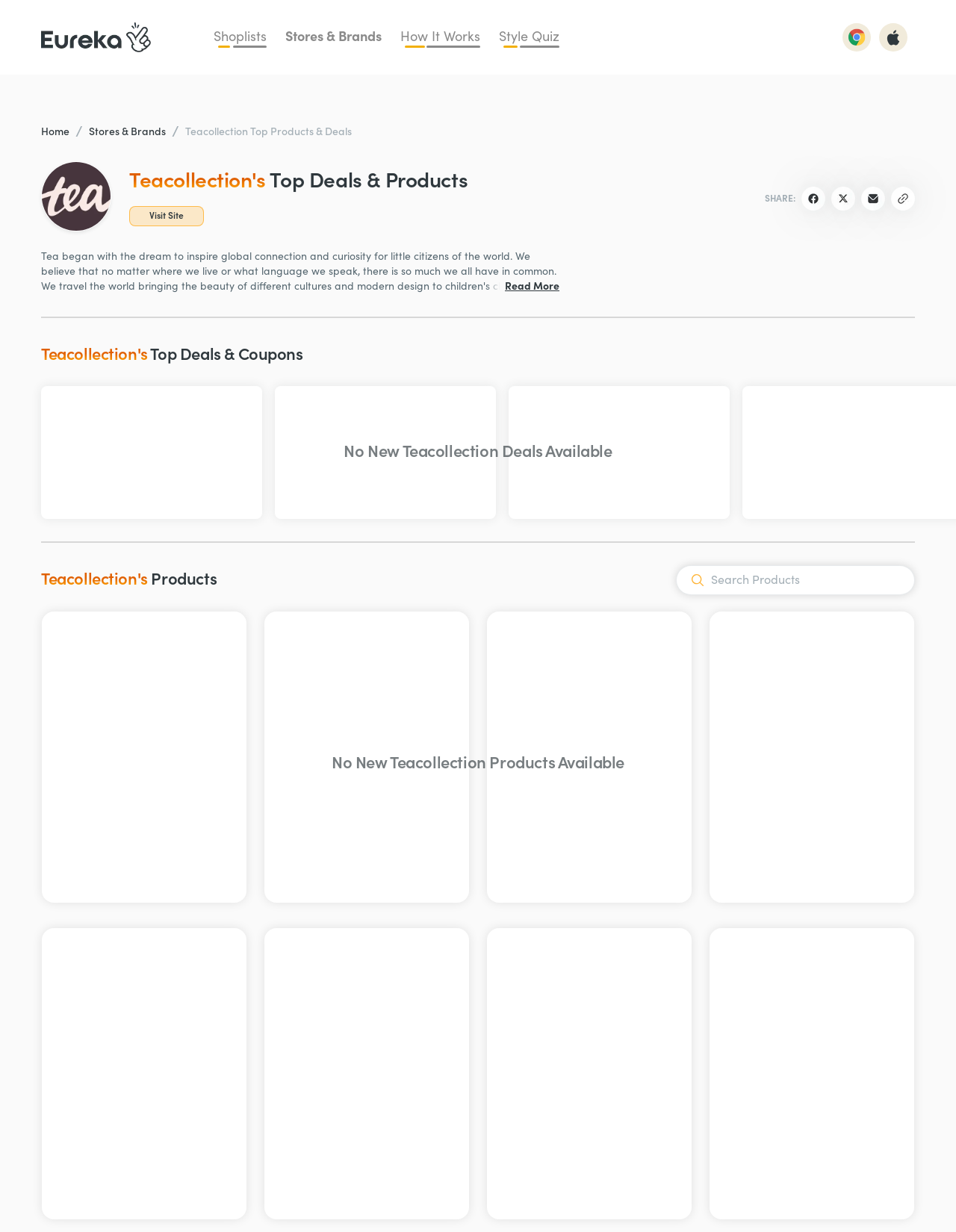Articulate a detailed summary of the webpage's content and design.

The webpage is about Tea Collection, a fashion brand, and it appears to be a promotional page with discounts up to 25%. At the top left corner, there is an Eureka logo, which is an image linked to the Eureka website. Next to it, there are several links to different sections of the website, including Shoplists, Stores & Brands, How It Works, and Style Quiz.

Below these links, there is a call-to-action to download the mobile app, accompanied by an image. On the top right corner, there are a few more links and images, including an Add Extension link and a few social media icons.

The main content of the page is divided into three sections. The first section is about Tea Collection's top deals and products, with a heading and a link to visit the site. There is also a Read More and Read Less button, indicating that there is more content available.

The second section is about Tea Collection's top deals and coupons, with a heading and a message indicating that there are no new deals available. The third section is about Tea Collection's products, with a heading, a search bar, and a message indicating that there are products available.

Throughout the page, there are several images, including a store logo, social media icons, and a few decorative images. The overall layout is organized, with clear headings and concise text, making it easy to navigate and find the desired information.